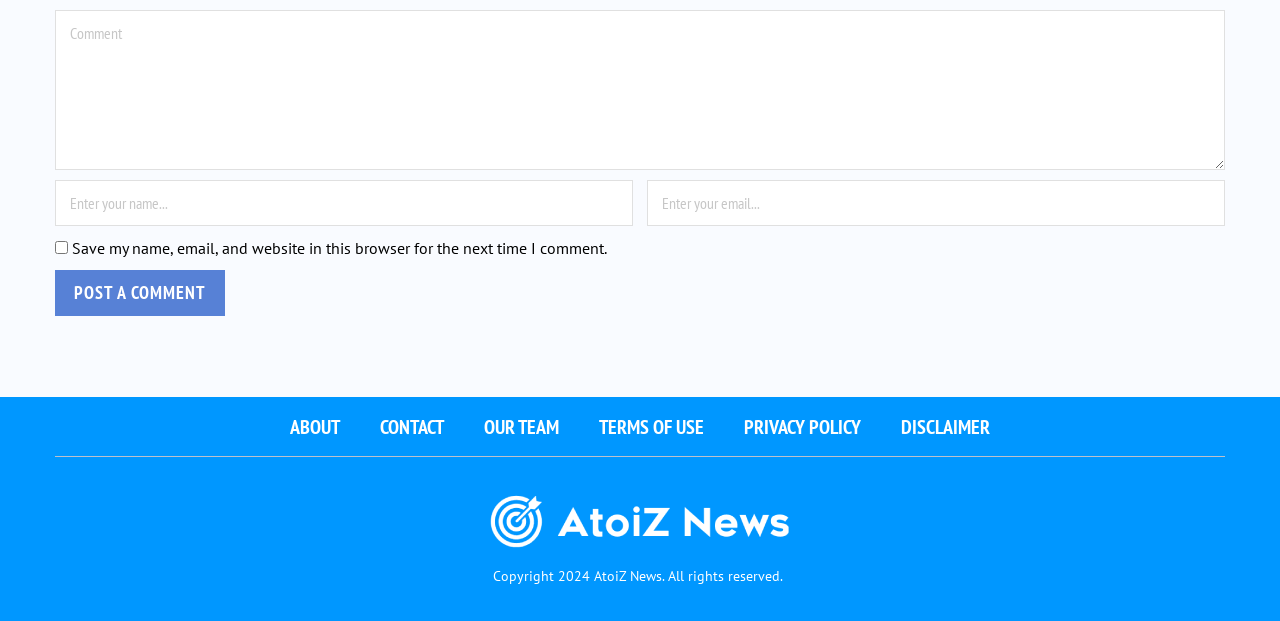Using floating point numbers between 0 and 1, provide the bounding box coordinates in the format (top-left x, top-left y, bottom-right x, bottom-right y). Locate the UI element described here: Terms of Use

[0.468, 0.666, 0.55, 0.708]